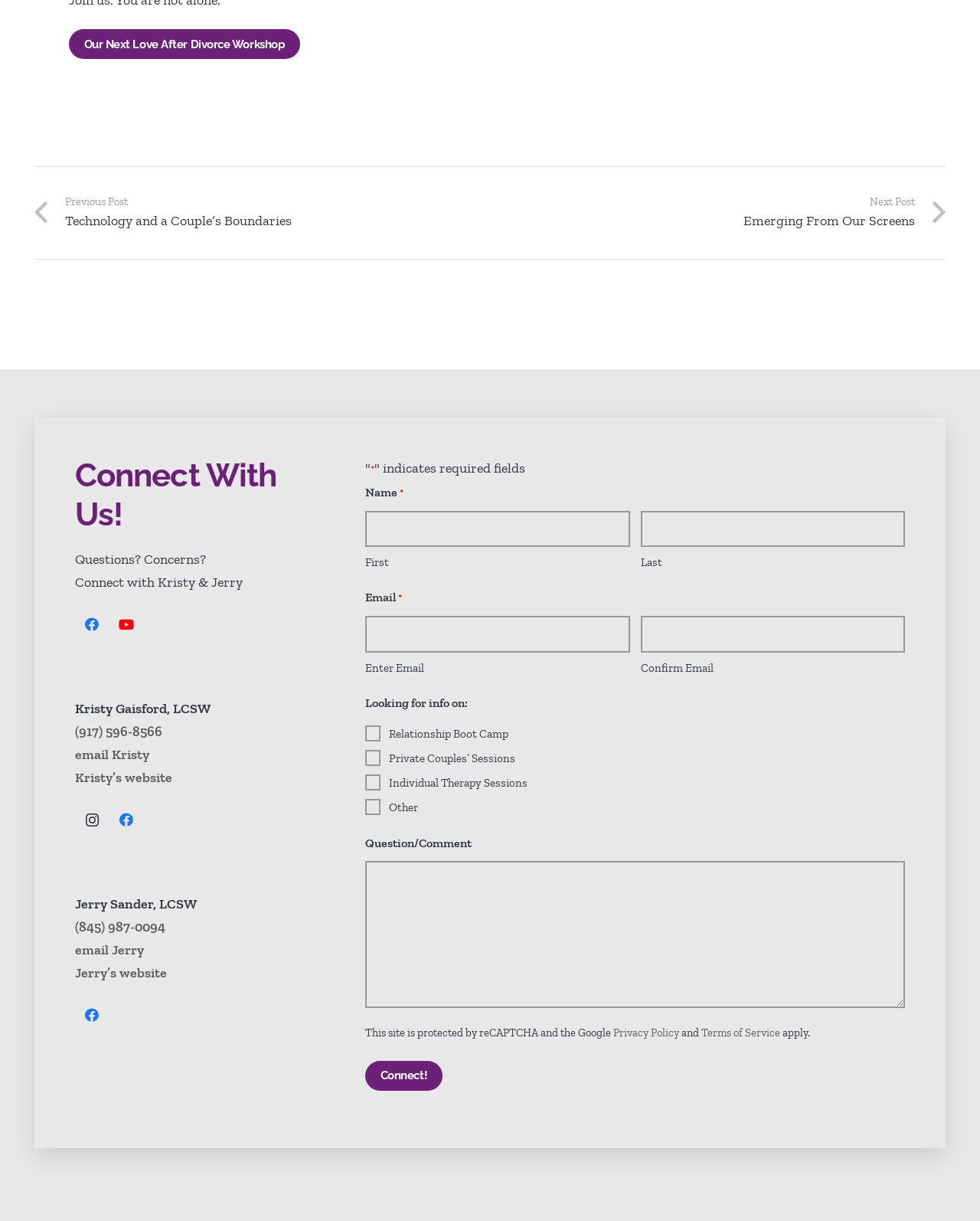Respond with a single word or phrase:
What is the warning message at the bottom of the page?

reCAPTCHA warning